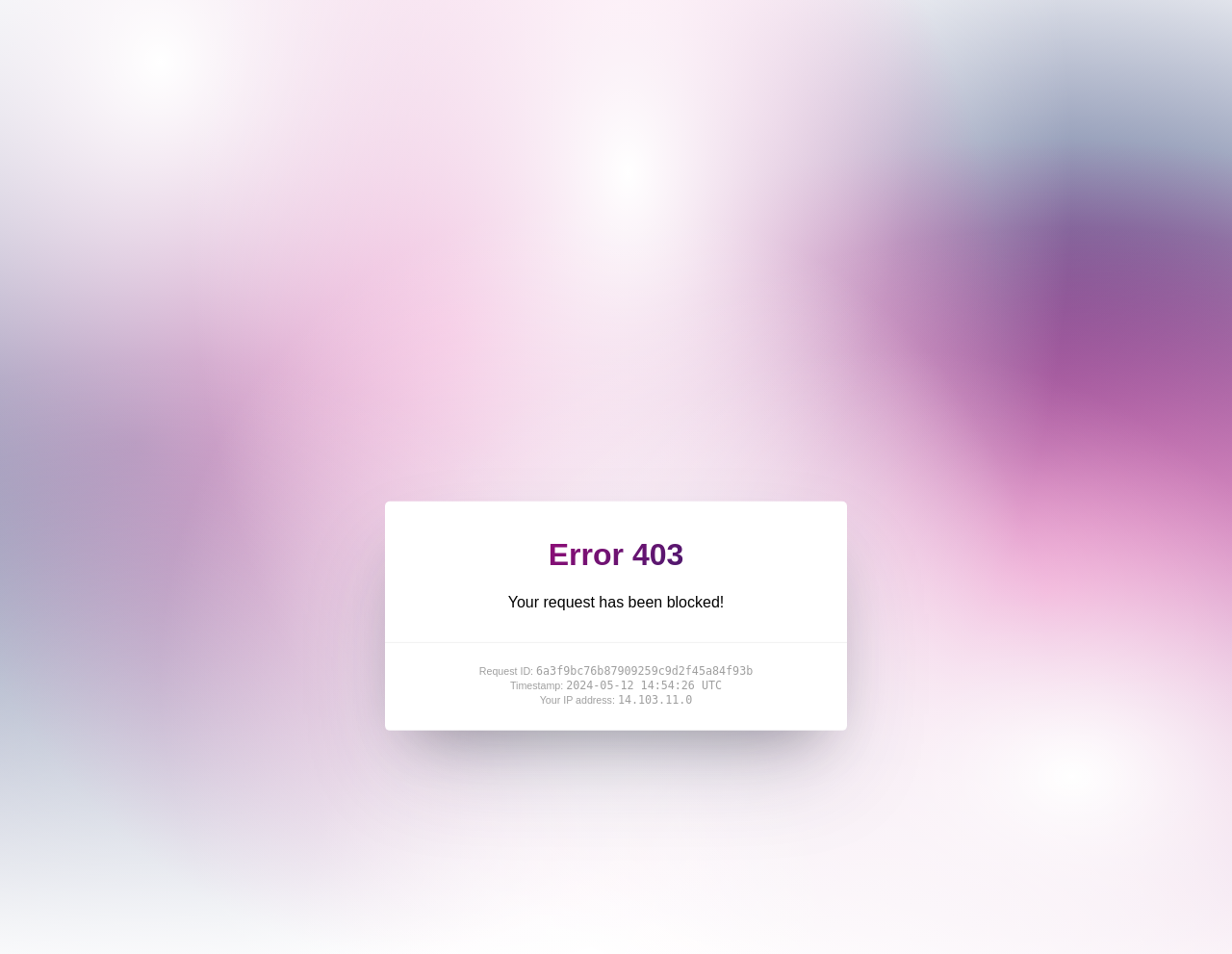Carefully examine the image and provide an in-depth answer to the question: What is the IP address associated with the error?

The IP address associated with the error is displayed as a static text element on the webpage, which is '14.103.11.0', located below the 'Your IP address:' label.